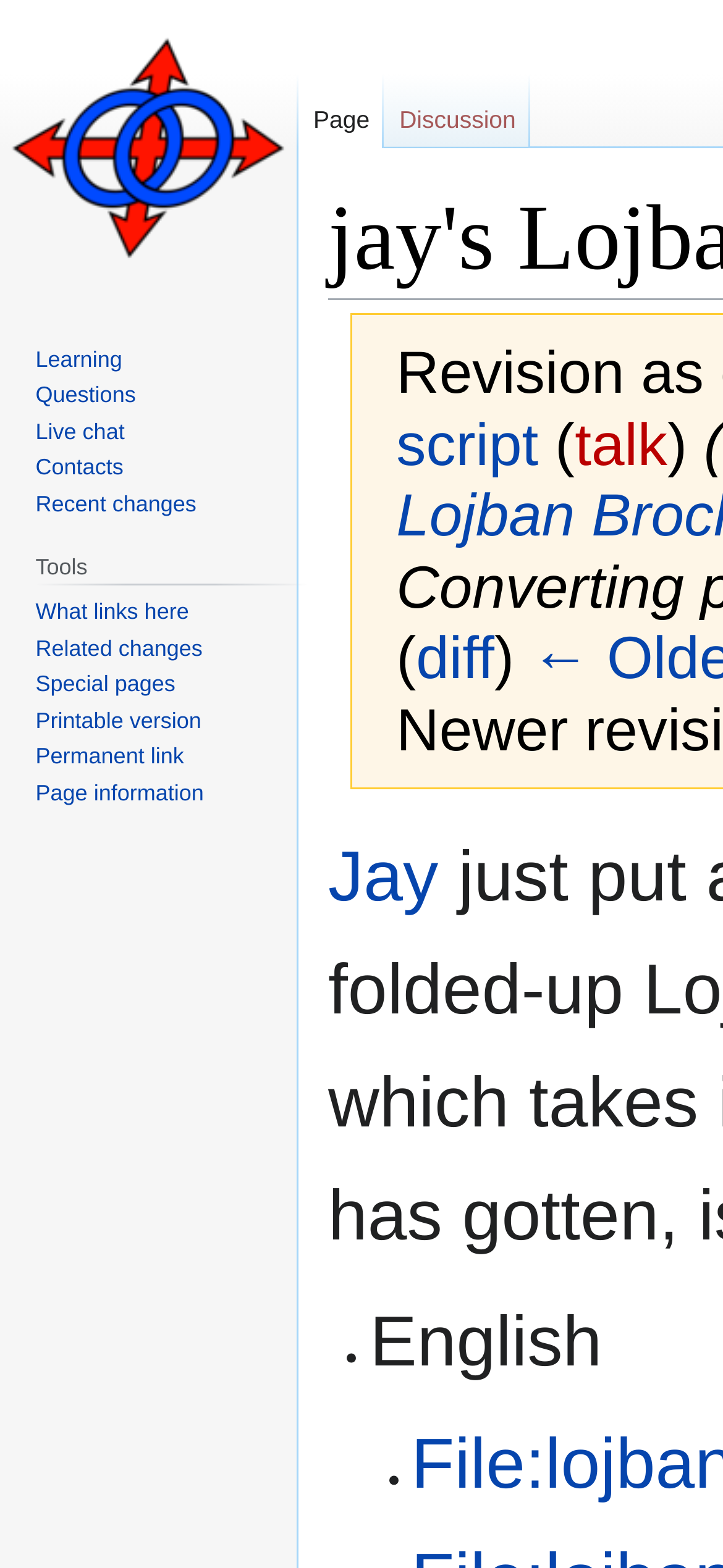How many navigation sections are there?
Provide a short answer using one word or a brief phrase based on the image.

3